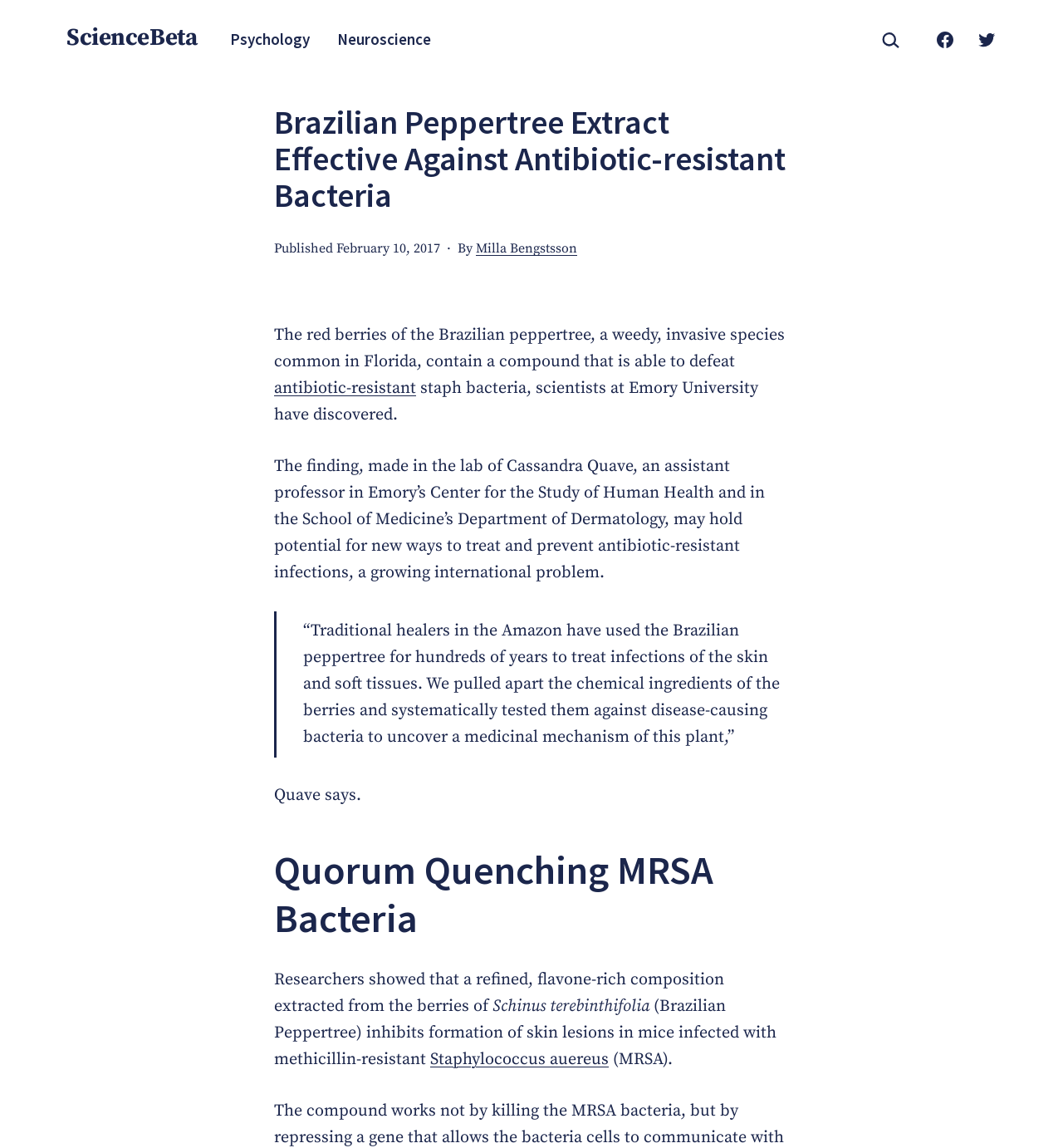Locate the primary heading on the webpage and return its text.

Brazilian Peppertree Extract Effective Against Antibiotic-resistant Bacteria